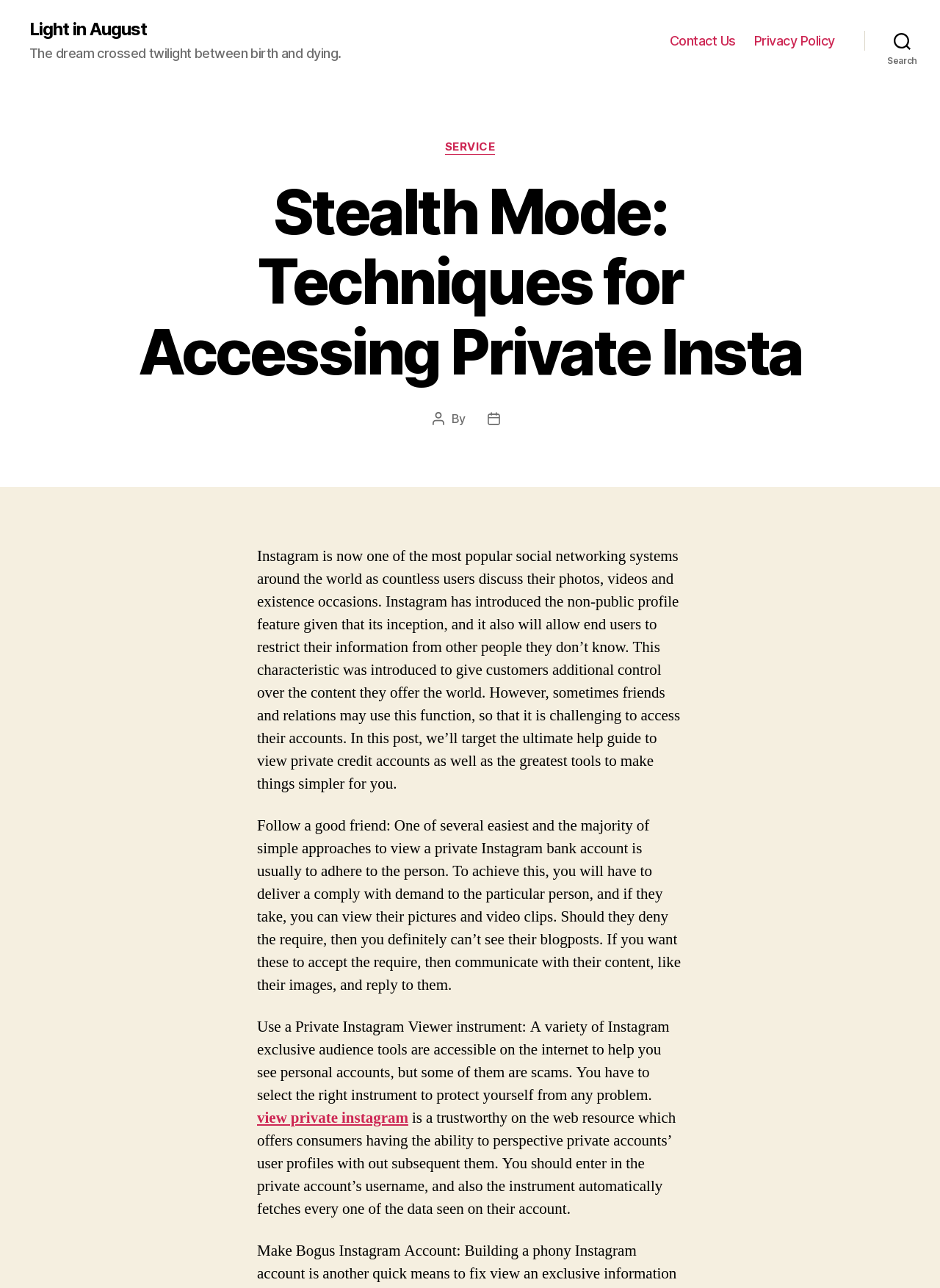Can you locate the main headline on this webpage and provide its text content?

Stealth Mode: Techniques for Accessing Private Insta